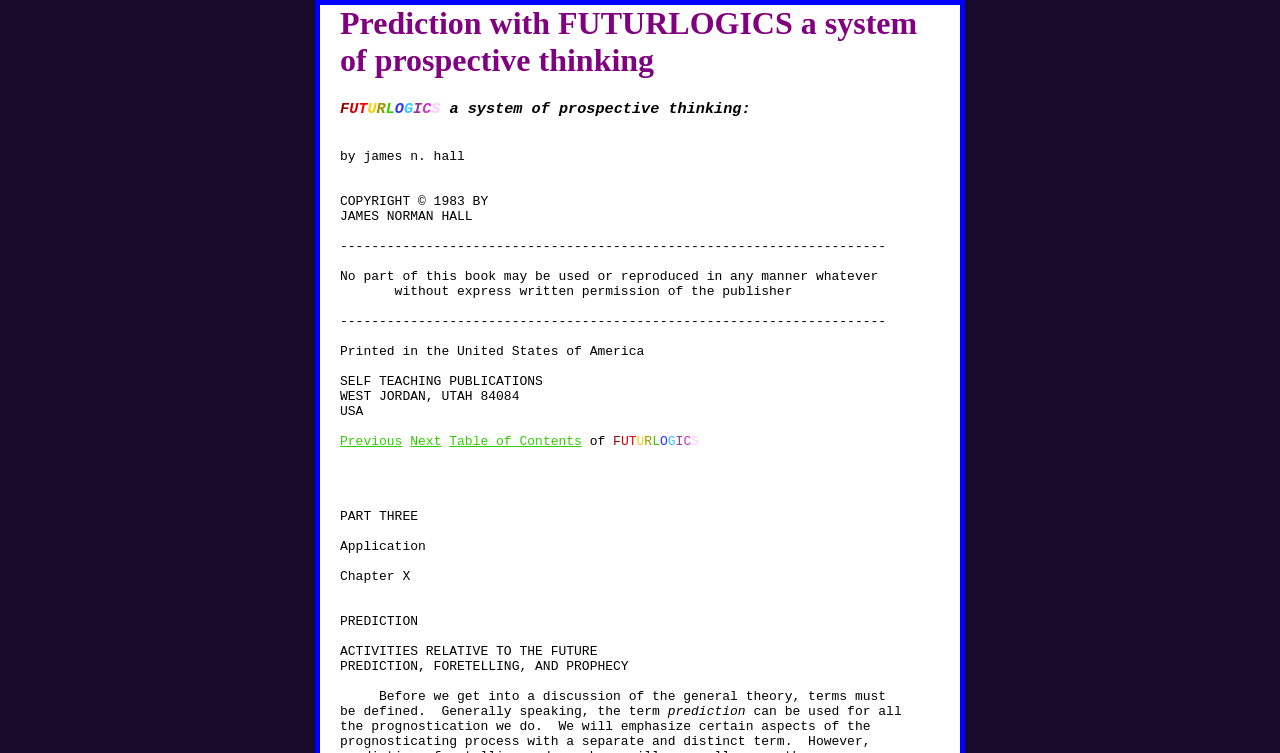Given the webpage screenshot, identify the bounding box of the UI element that matches this description: "Table of Contents".

[0.351, 0.576, 0.455, 0.596]